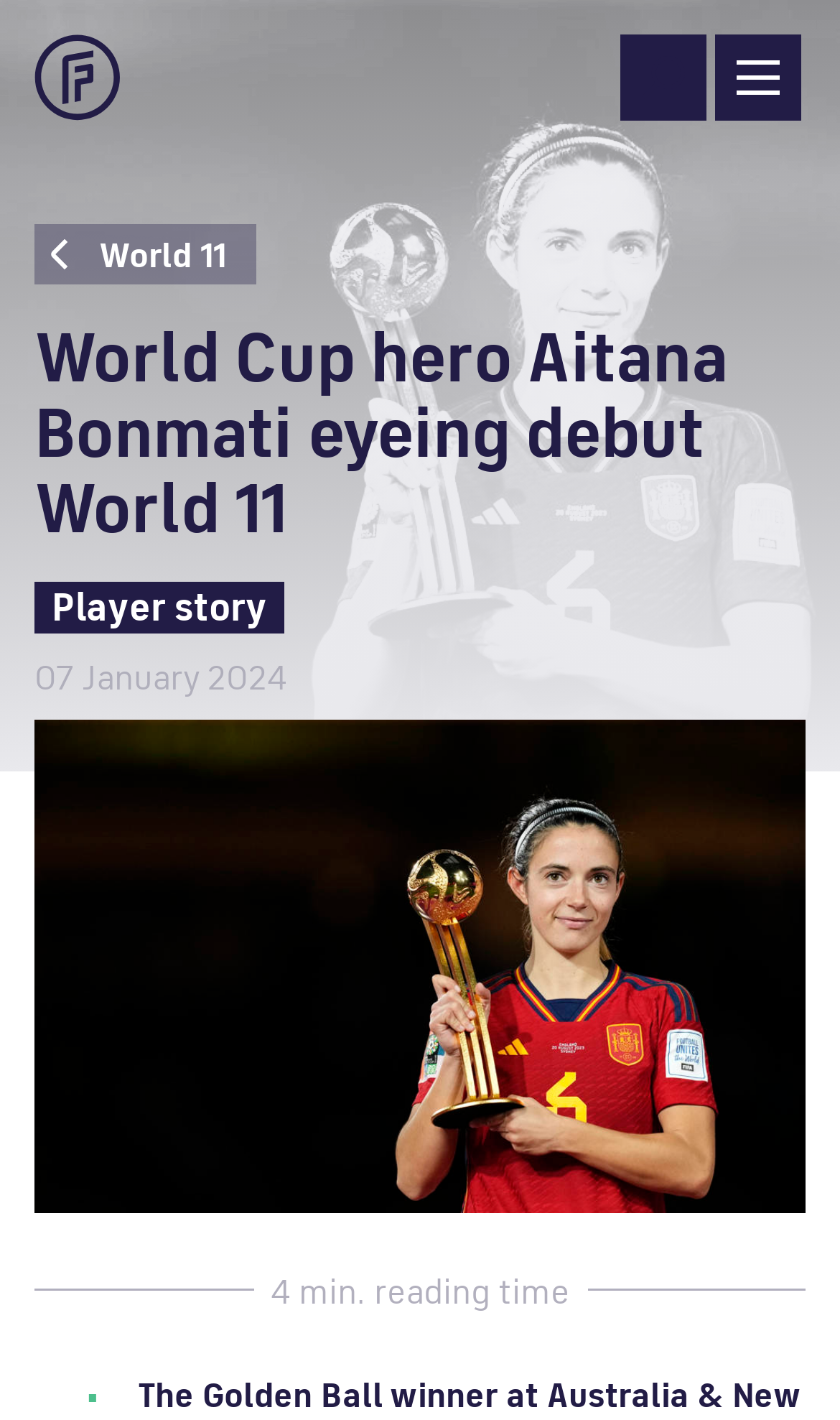Could you indicate the bounding box coordinates of the region to click in order to complete this instruction: "Click the 'Allow selection' button".

[0.059, 0.755, 0.941, 0.832]